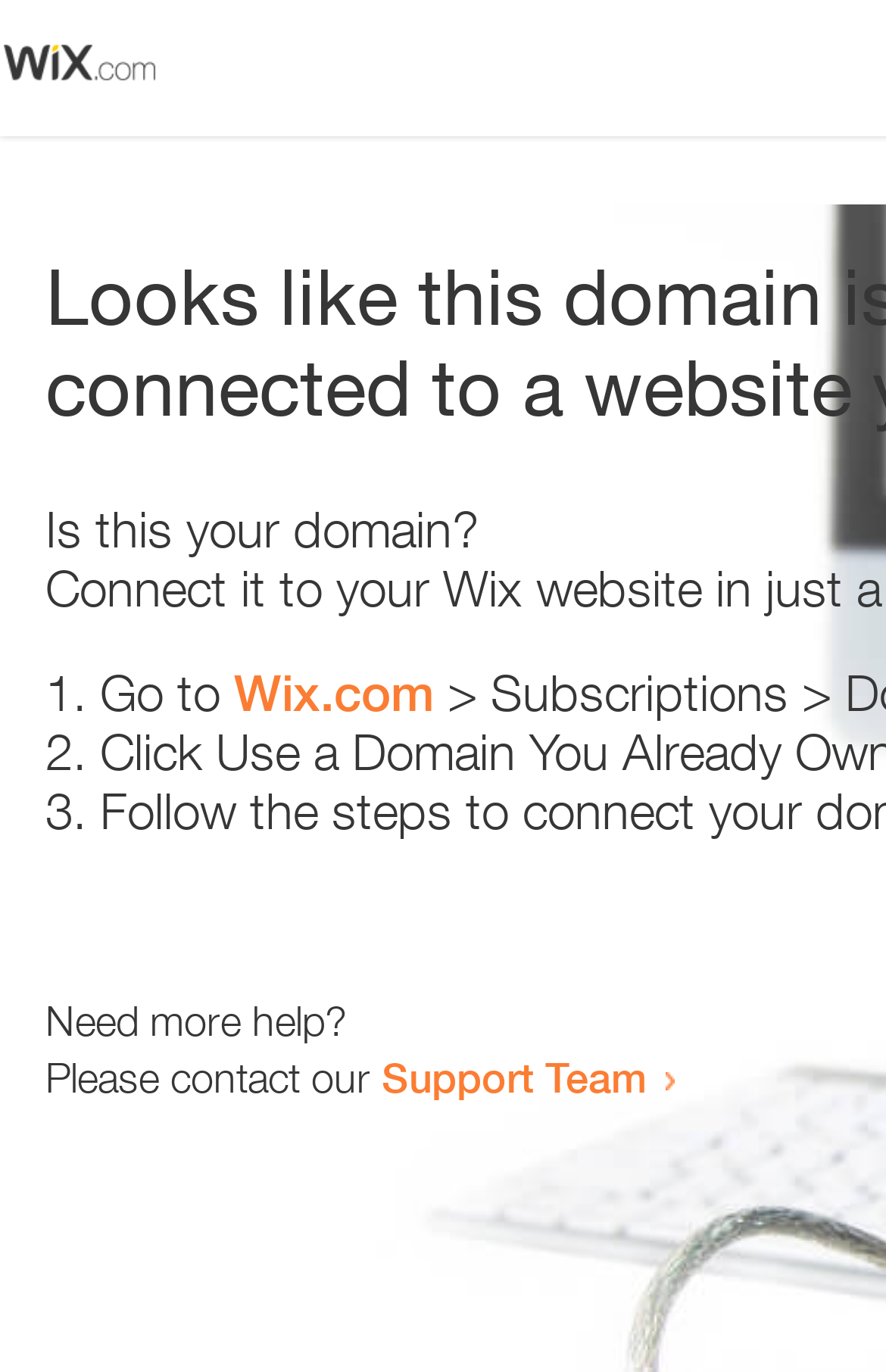How many steps are provided to resolve the issue?
Using the image, provide a concise answer in one word or a short phrase.

3